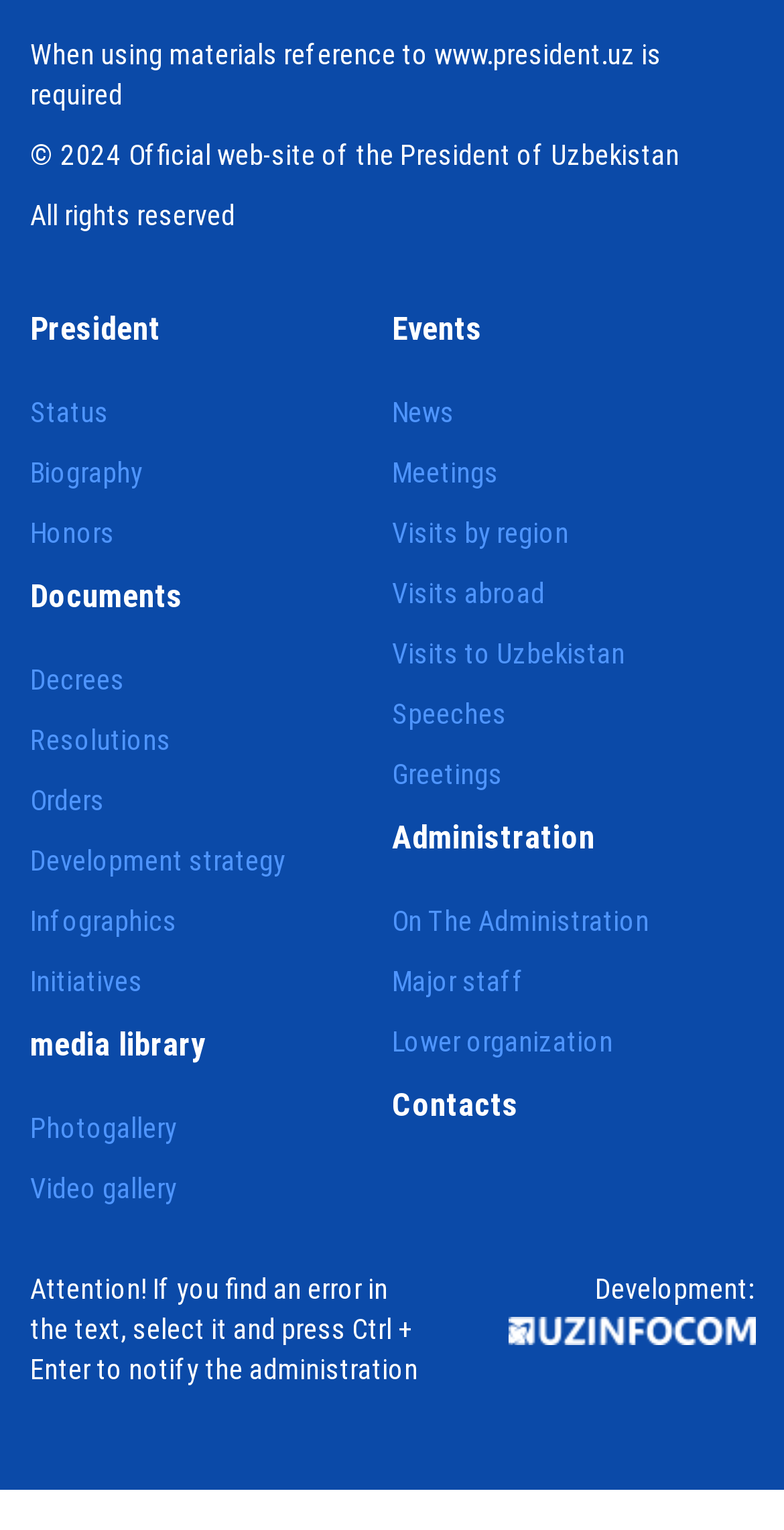Given the element description: "Infographics", predict the bounding box coordinates of the UI element it refers to, using four float numbers between 0 and 1, i.e., [left, top, right, bottom].

[0.038, 0.59, 0.226, 0.613]